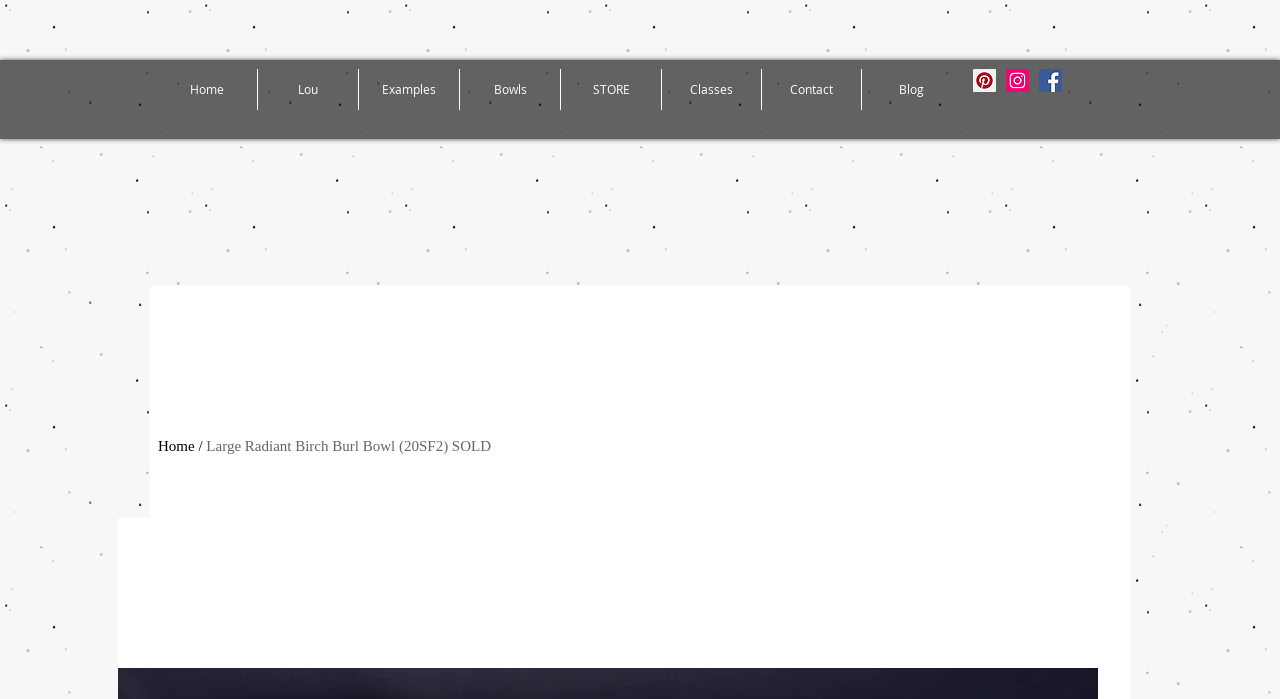Identify the bounding box coordinates of the part that should be clicked to carry out this instruction: "browse bowls".

[0.359, 0.099, 0.438, 0.157]